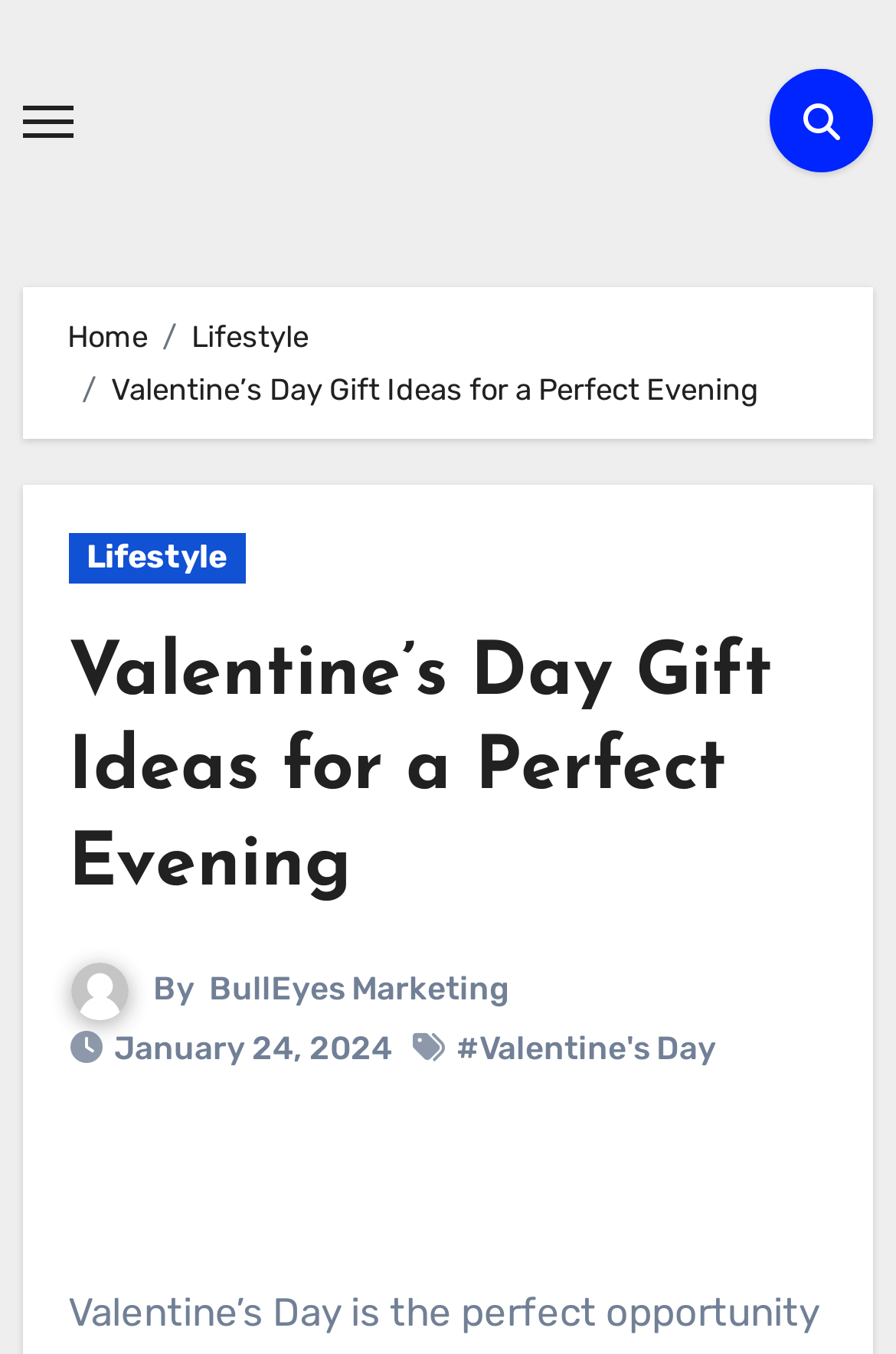Specify the bounding box coordinates of the region I need to click to perform the following instruction: "Read the article". The coordinates must be four float numbers in the range of 0 to 1, i.e., [left, top, right, bottom].

[0.076, 0.465, 0.924, 0.676]